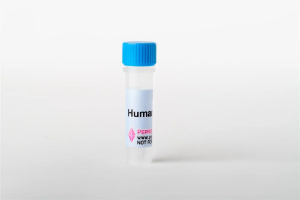Compose a detailed narrative for the image.

The image depicts a clear laboratory tube with a blue cap, commonly used for holding samples. The label on the tube reads "Human" and includes a warning indicating "PERISHABLE — KEEP NOT TO EXCEED". This suggests that the contents may require specific handling or storage conditions due to their sensitive nature. The background is a soft white, enhancing the focus on the tube and its important labeling, likely associated with biological or medical applications, such as in research or diagnostics involving recombinant human proteins, such as TGF-β1.